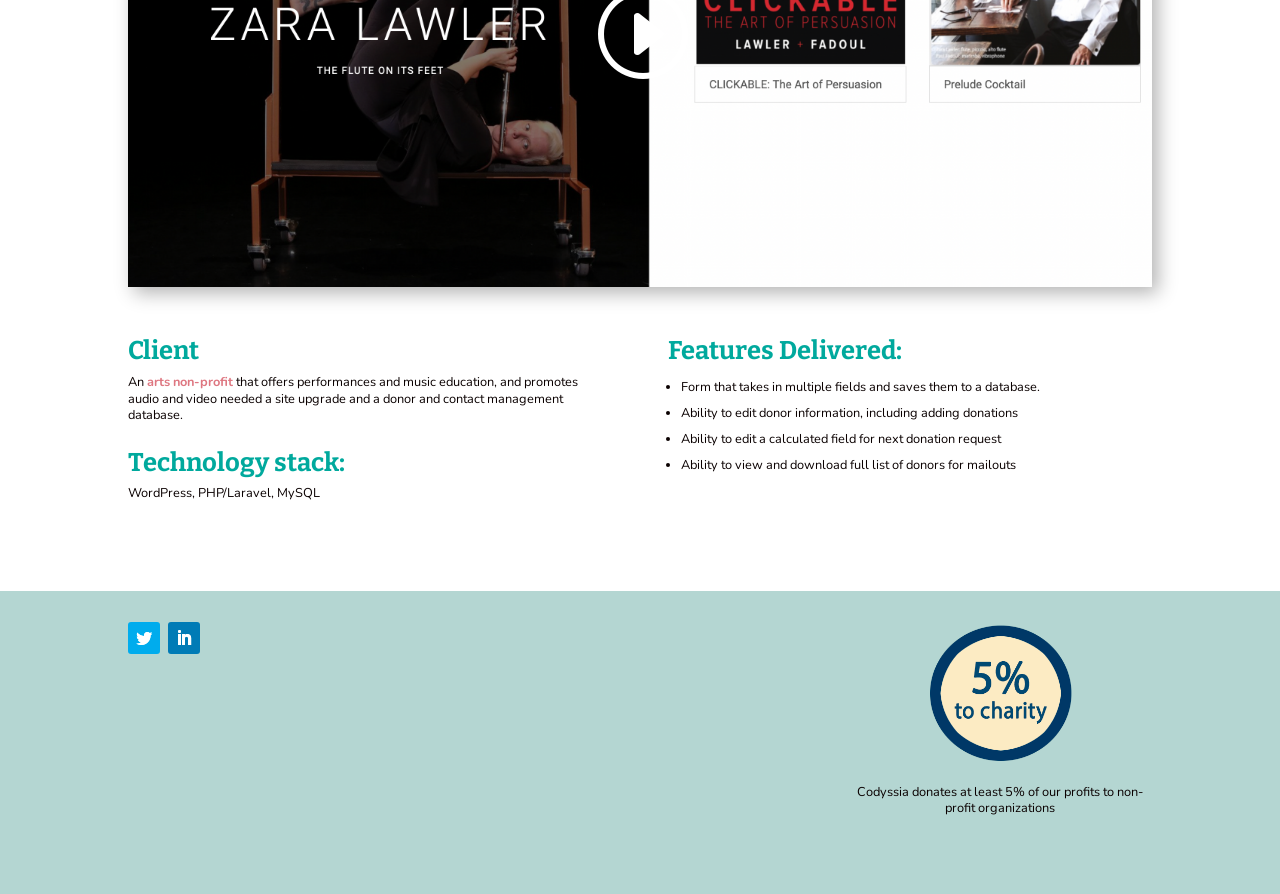Please determine the bounding box coordinates for the UI element described as: "arts non-profit".

[0.115, 0.417, 0.182, 0.437]